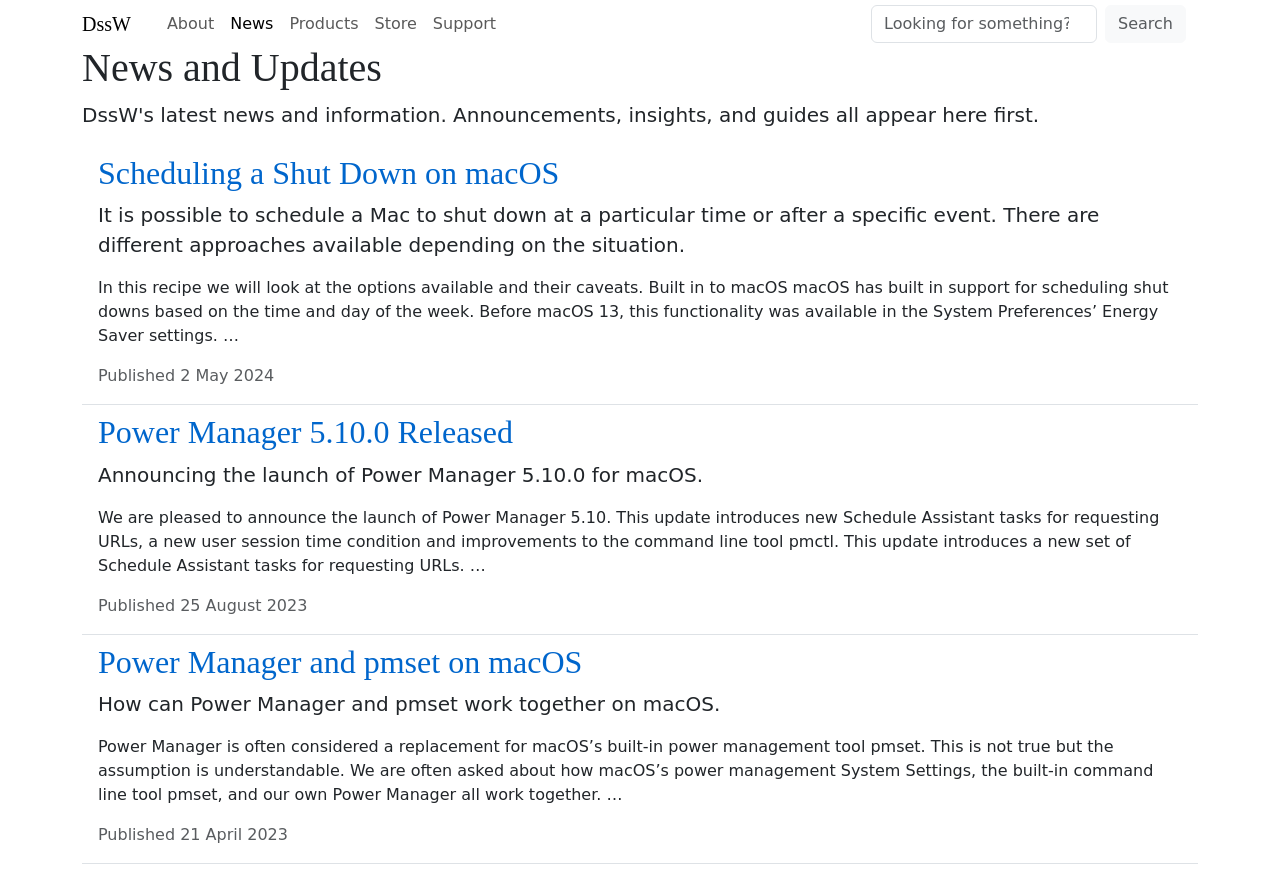What is the topic of the first news article?
Please give a detailed and elaborate answer to the question.

The first news article has a heading that says 'Scheduling a Shut Down on macOS', which suggests that the article is about scheduling shut downs on macOS.